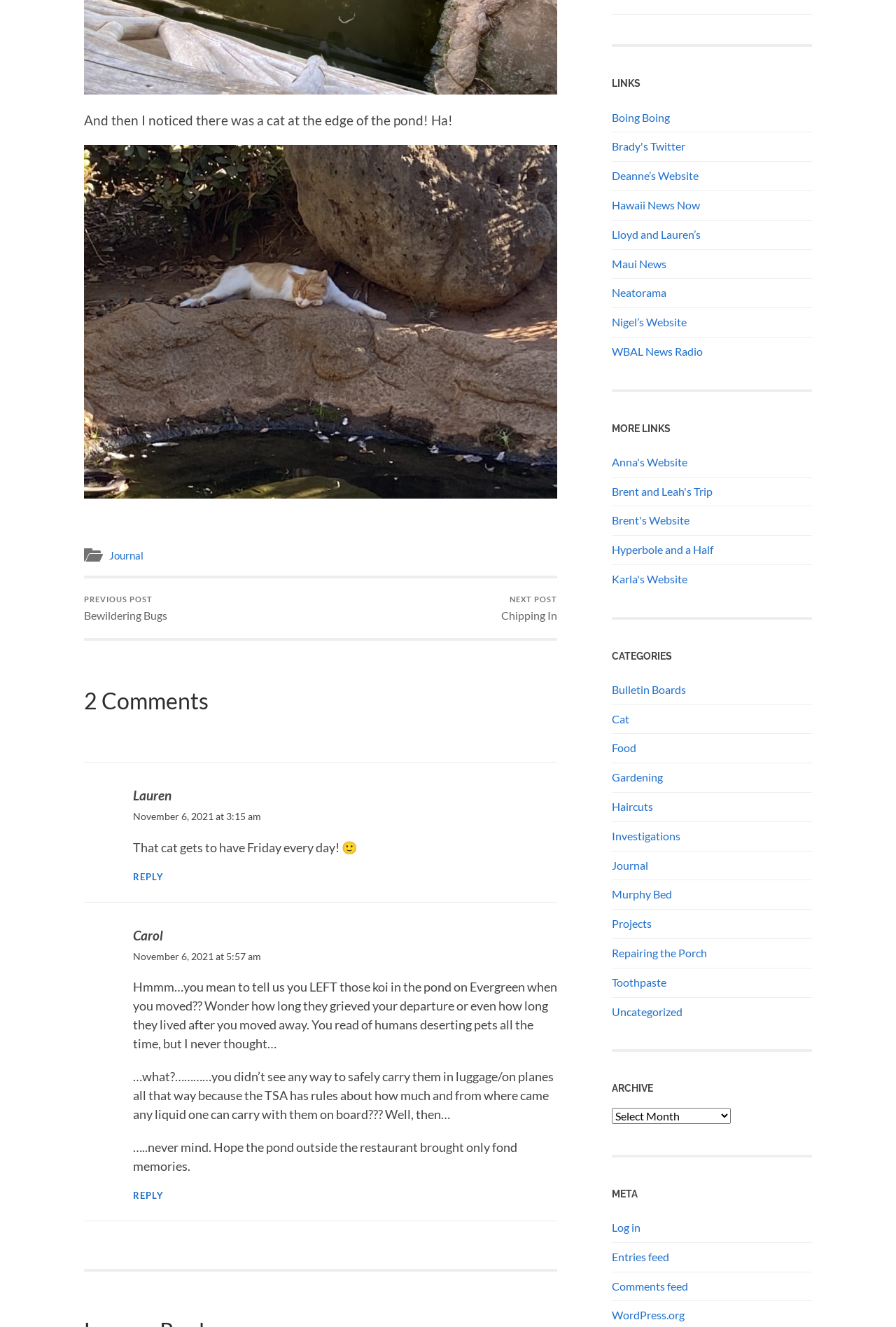Specify the bounding box coordinates for the region that must be clicked to perform the given instruction: "Click Contact".

None